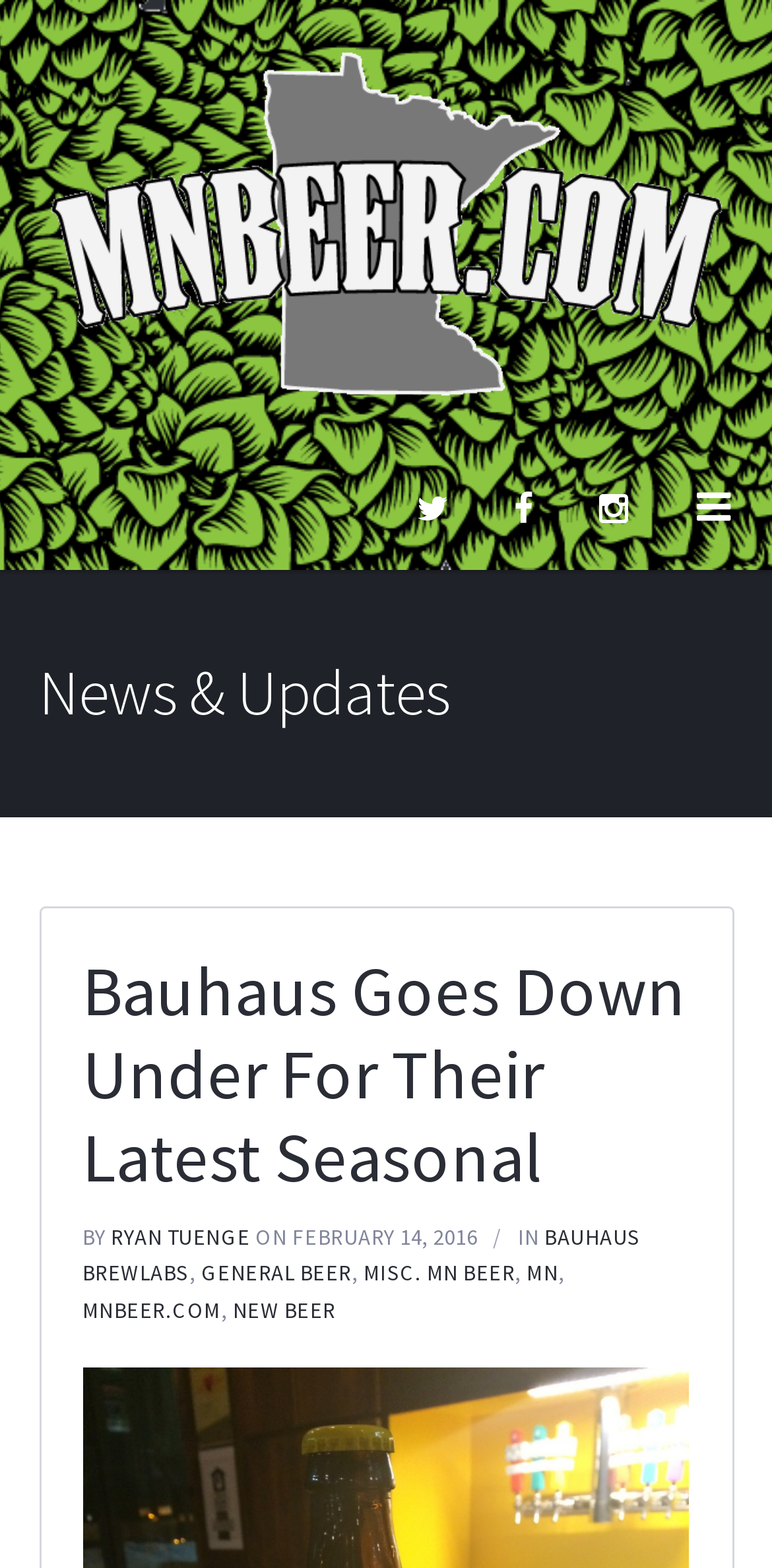Please identify the bounding box coordinates of where to click in order to follow the instruction: "Share this article on Facebook".

[0.501, 0.286, 0.619, 0.363]